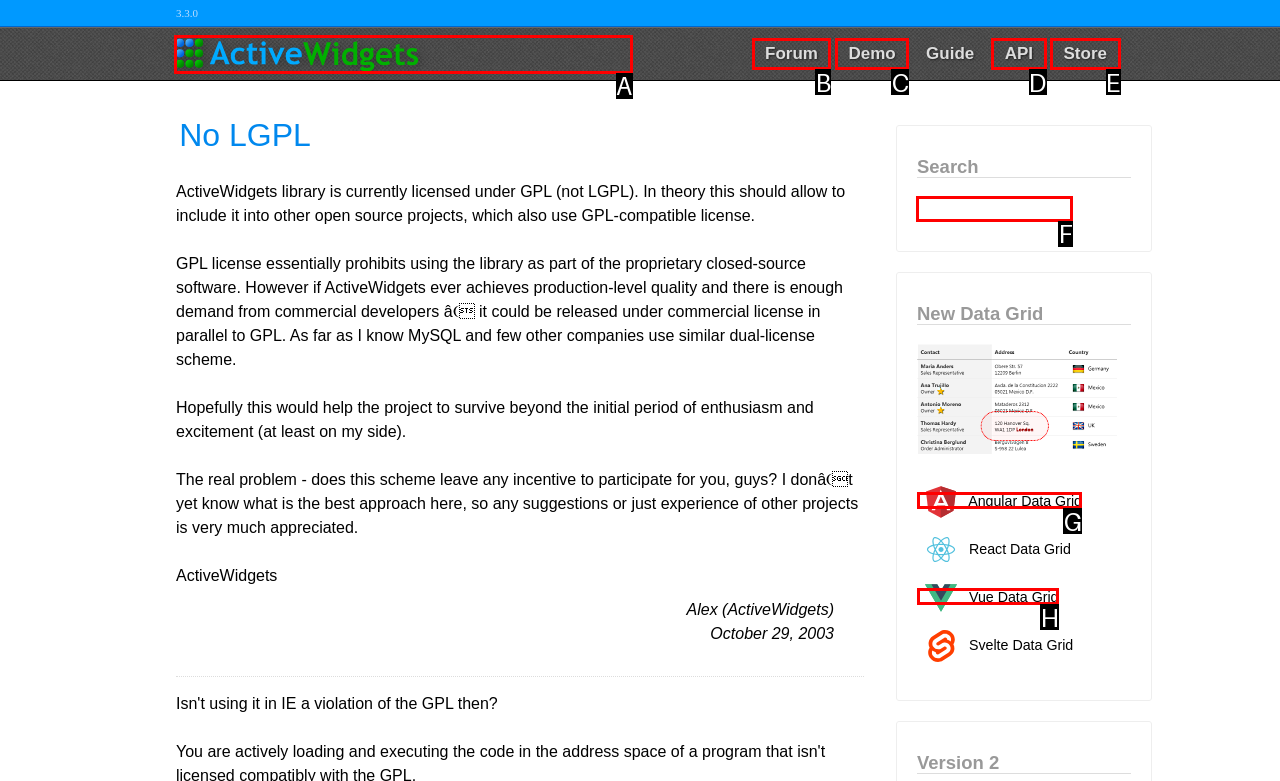Select the proper HTML element to perform the given task: Search for something Answer with the corresponding letter from the provided choices.

F